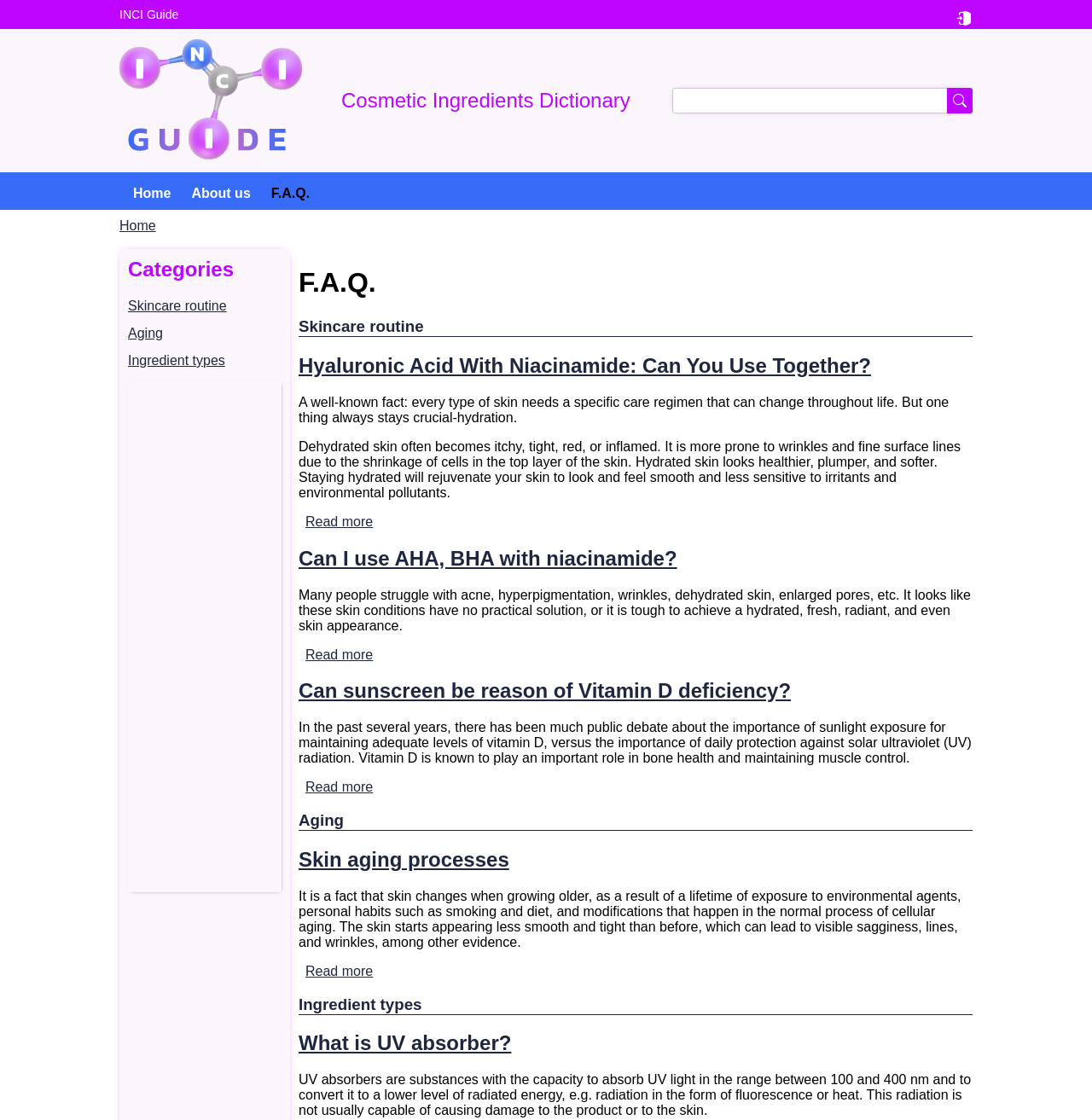Give a one-word or one-phrase response to the question: 
How many categories are listed?

4